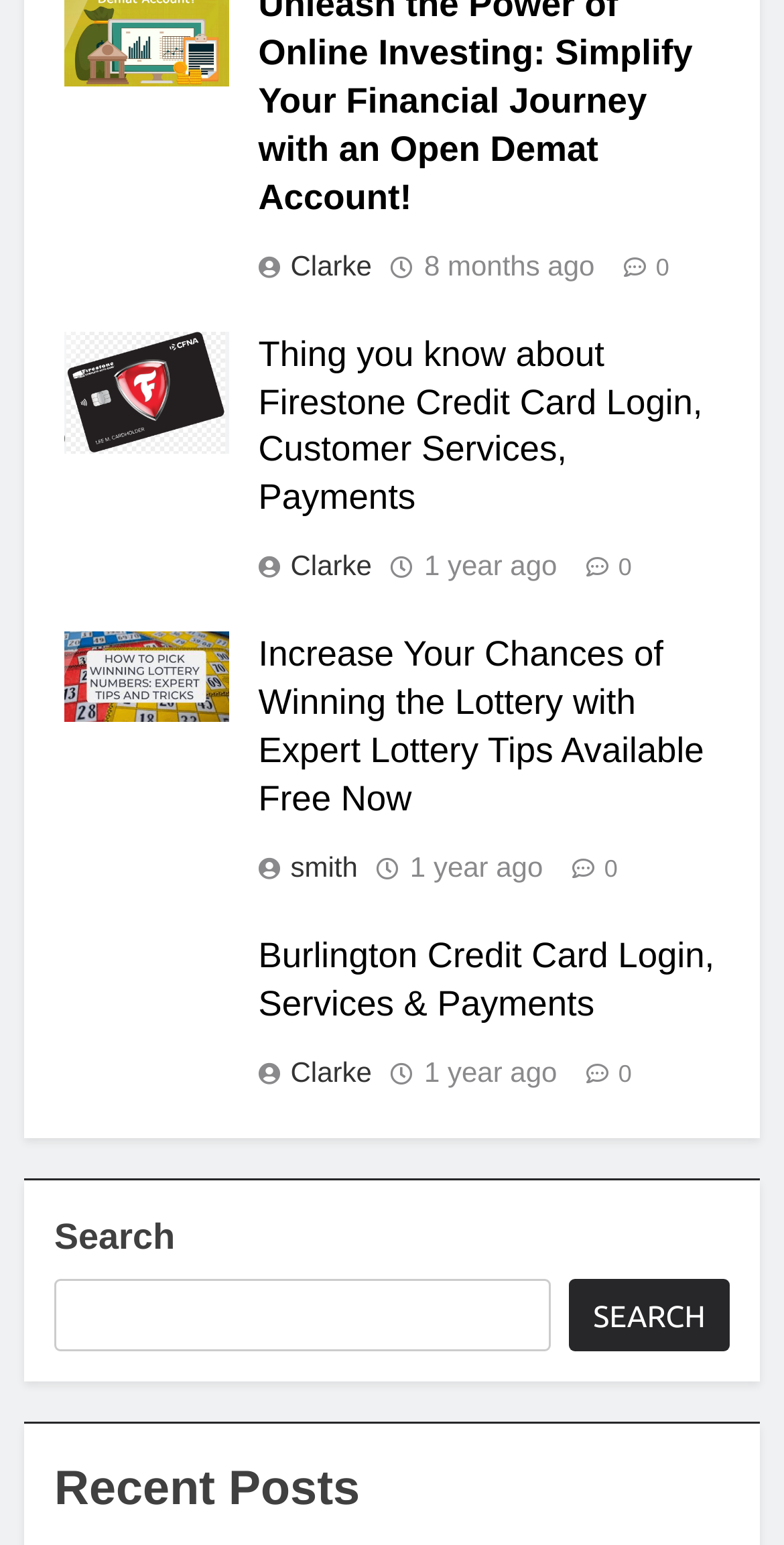Provide a brief response to the question below using a single word or phrase: 
How many articles are on the webpage?

3